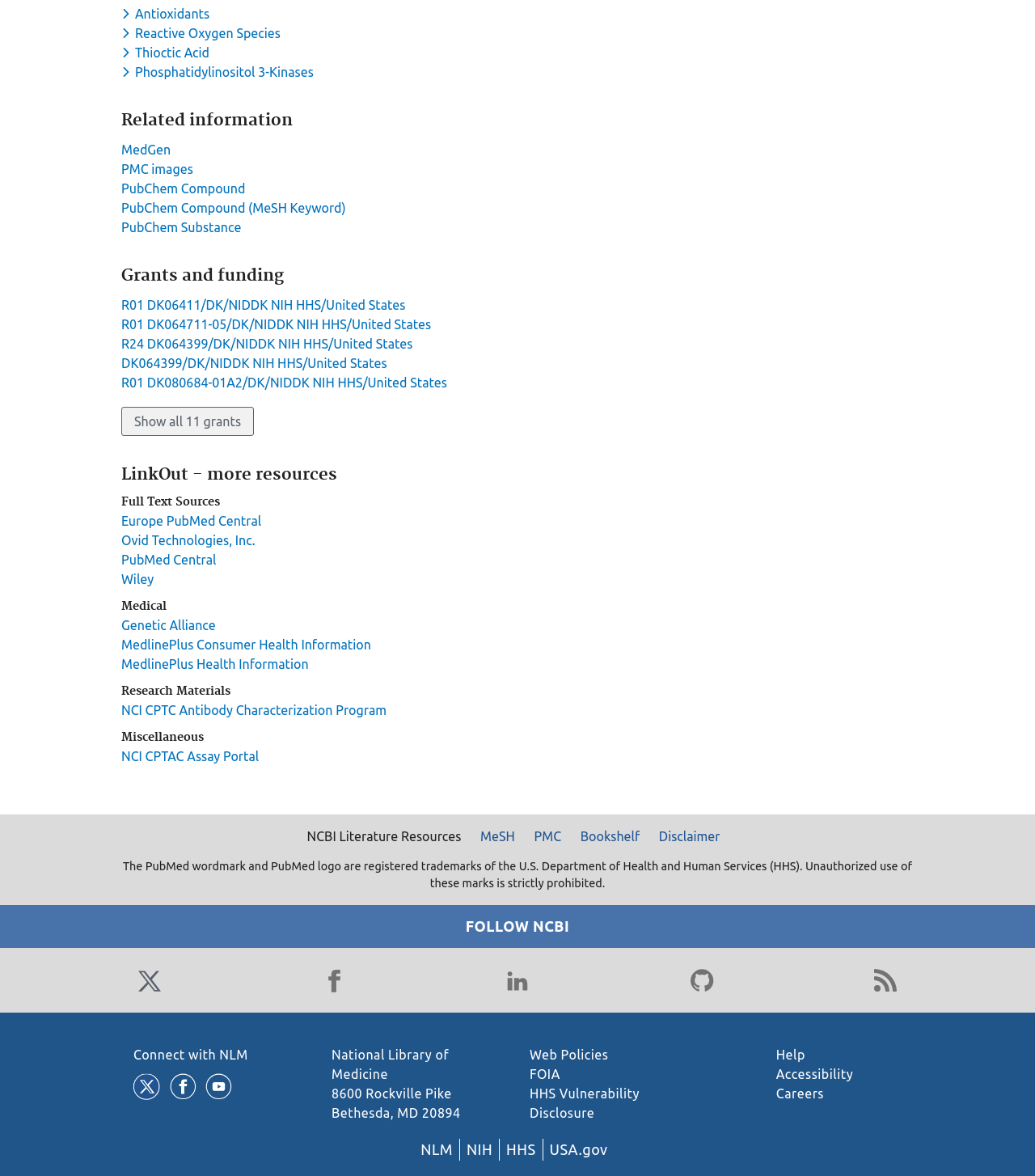Give the bounding box coordinates for the element described by: "HHS Vulnerability Disclosure".

[0.512, 0.924, 0.618, 0.952]